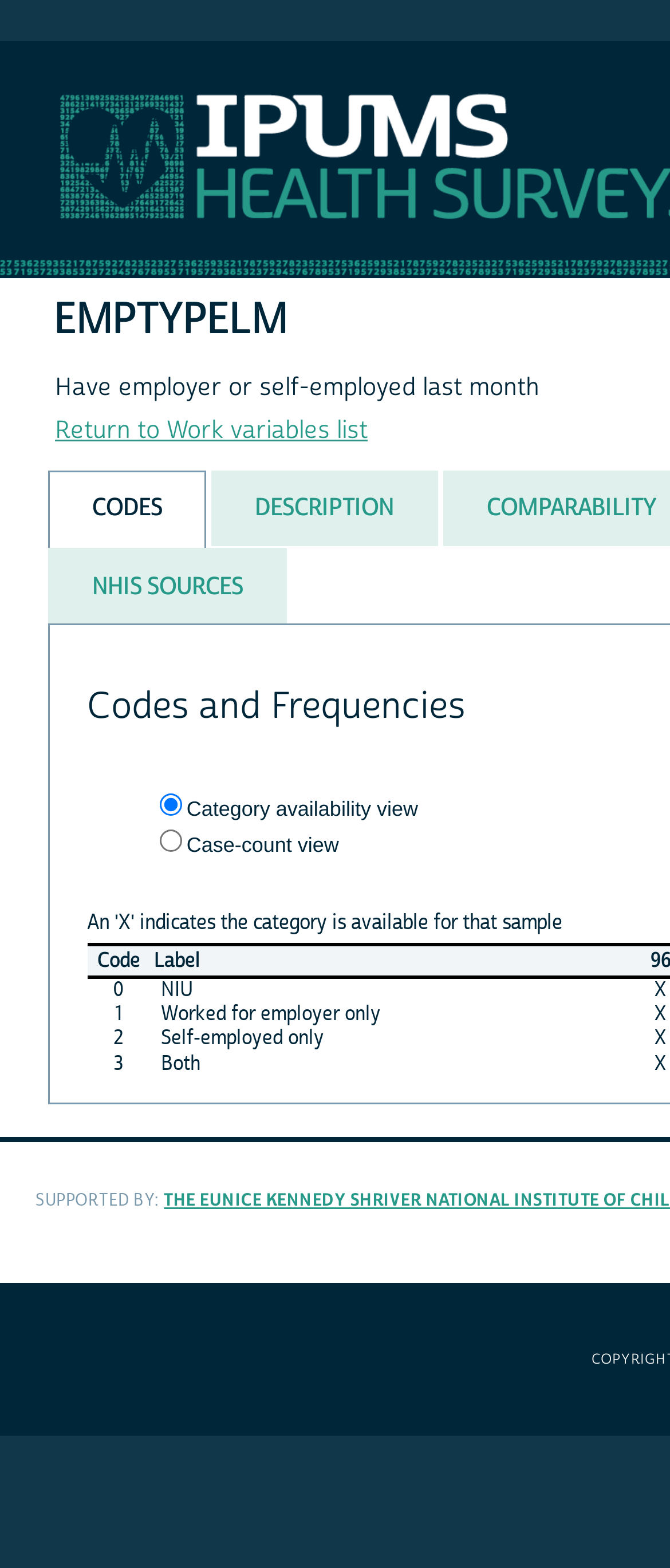Answer the question with a brief word or phrase:
What is the text above the tabs?

Have employer or self-employed last month